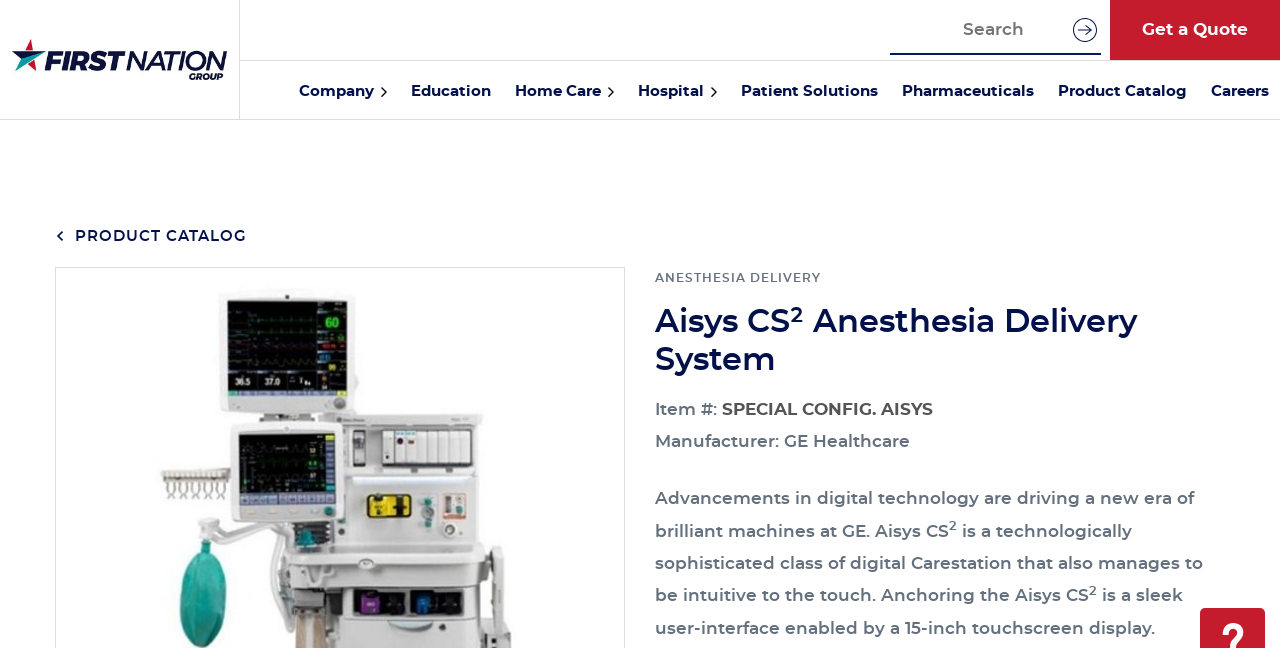What is the name of the anesthesia delivery system?
Please give a detailed answer to the question using the information shown in the image.

The name of the anesthesia delivery system can be found in the heading 'Aisys CS² Anesthesia Delivery System' which is located in the main content area of the webpage.